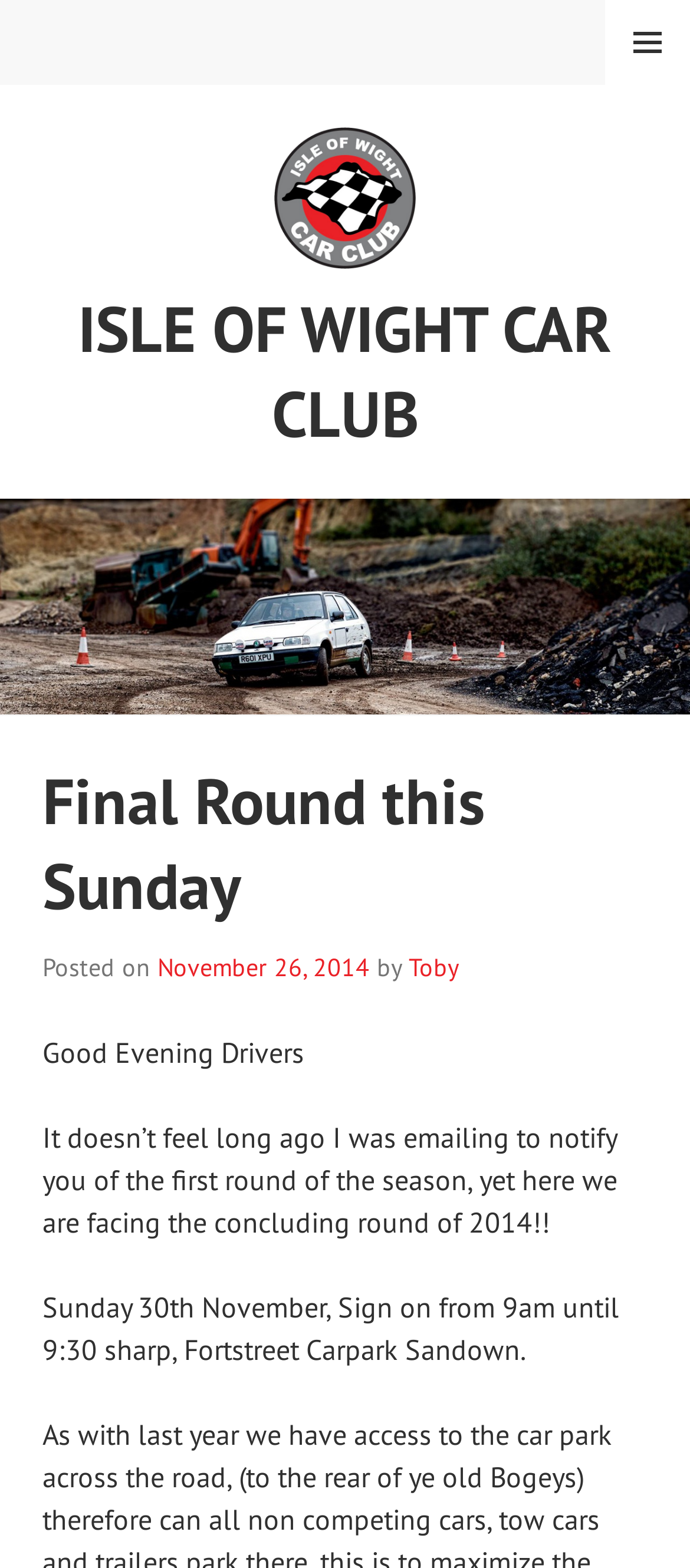What is the name of the car club?
Use the image to answer the question with a single word or phrase.

Isle of Wight Car Club